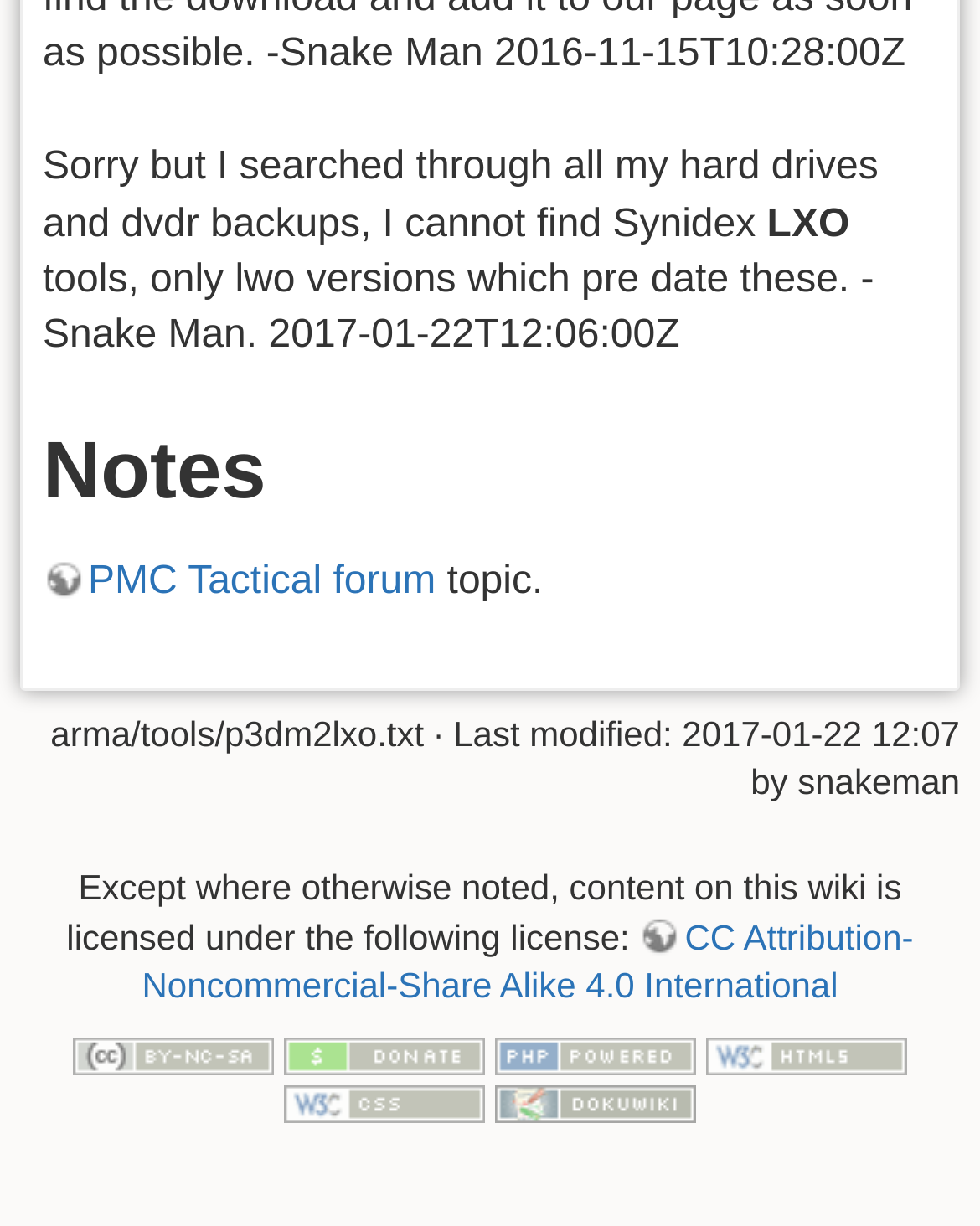Highlight the bounding box coordinates of the region I should click on to meet the following instruction: "donate".

[0.29, 0.842, 0.495, 0.875]